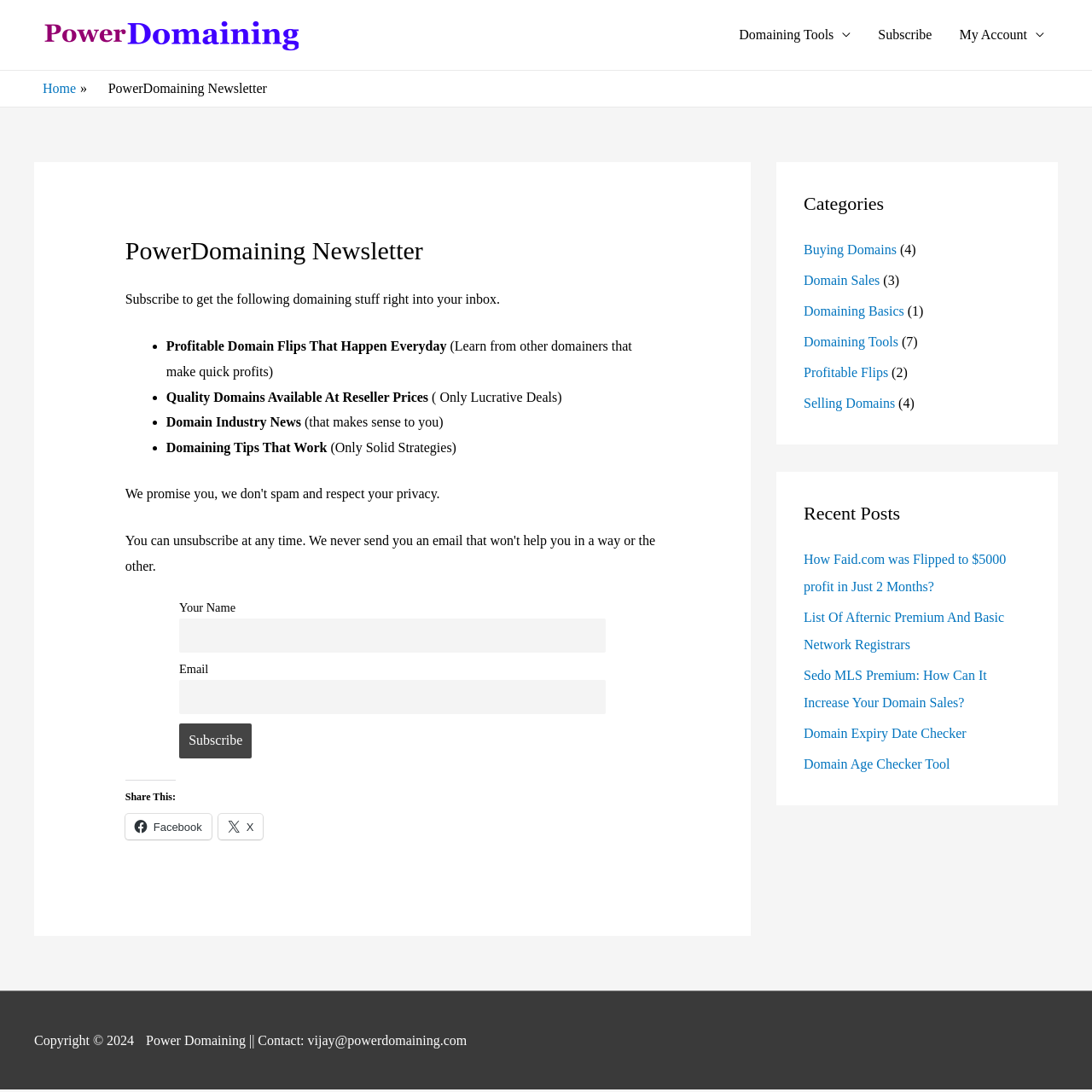Respond to the question below with a single word or phrase:
What is the copyright year mentioned at the bottom of the webpage?

2024